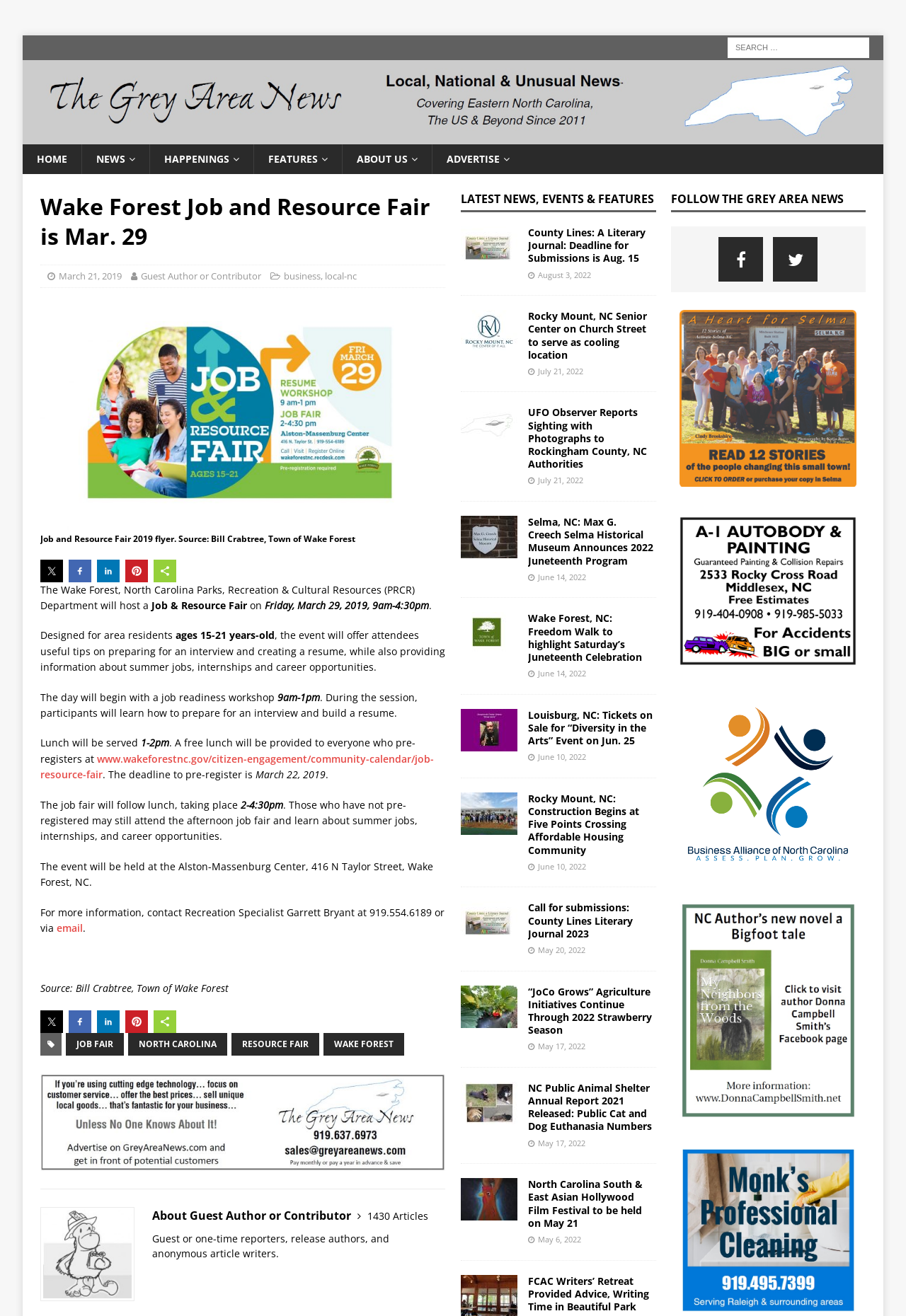Please give a one-word or short phrase response to the following question: 
What is the deadline to pre-register for the event?

March 22, 2019